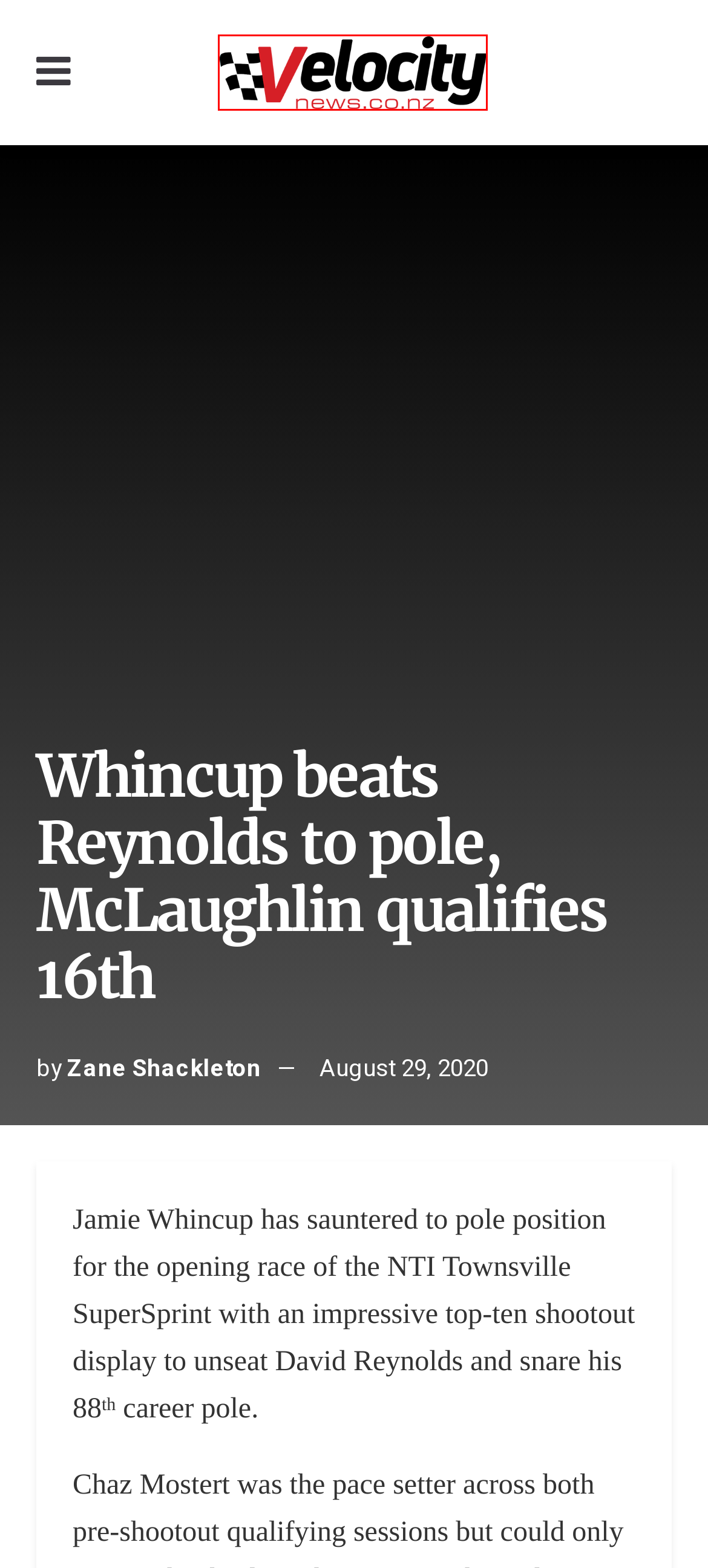Look at the screenshot of a webpage where a red bounding box surrounds a UI element. Your task is to select the best-matching webpage description for the new webpage after you click the element within the bounding box. The available options are:
A. Circuit News - VelocityNews
B. VelocityNews | Motorsport News & media
C. New Zealand Archives - VelocityNews
D. Australia Archives - VelocityNews
E. Velocity TV - VelocityNews
F. NZ Dirt Track Racing – Covering New Zealand Speedway for over 33 years!
G. Zane Shackleton, Author at VelocityNews
H. Performance Cars - VelocityNews

B